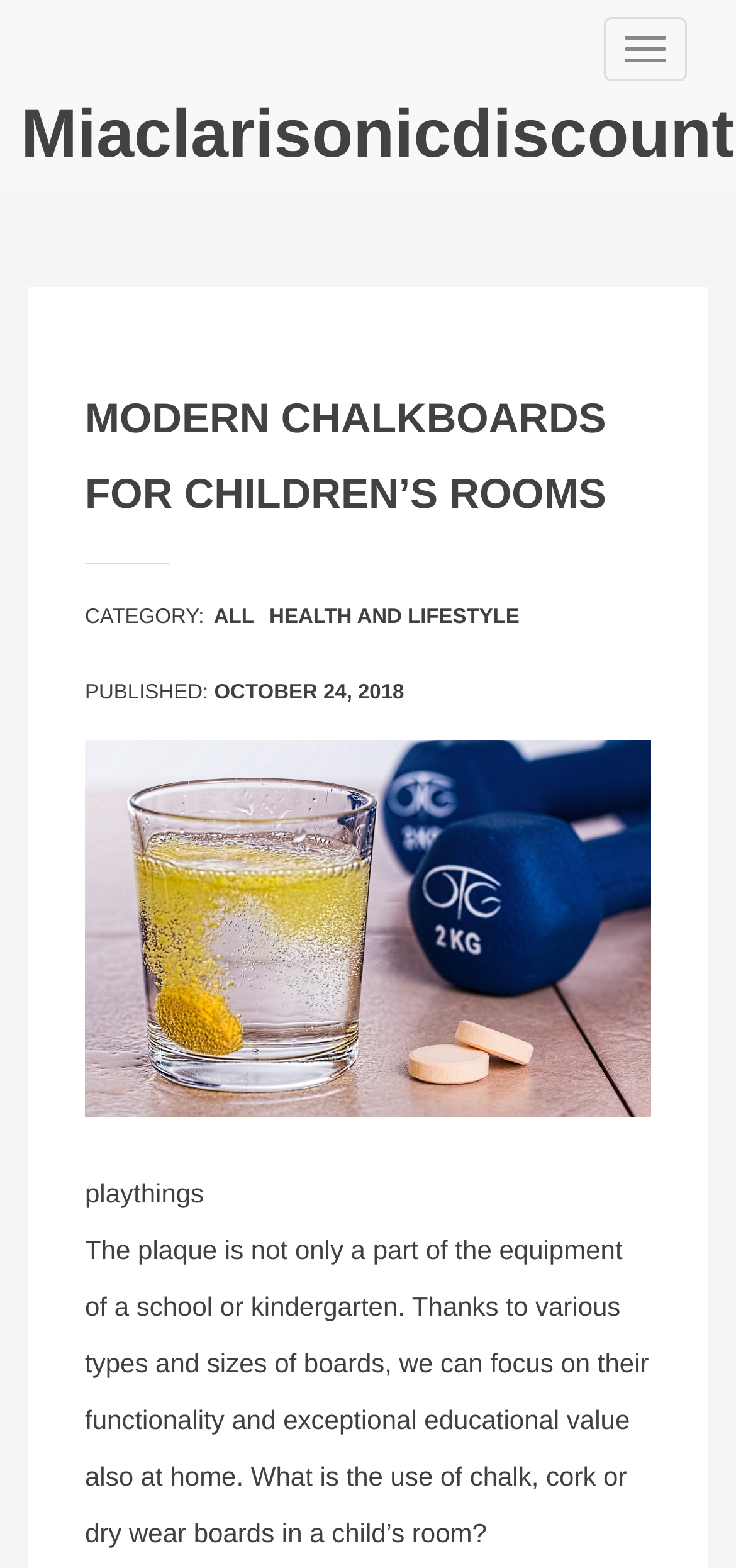Mark the bounding box of the element that matches the following description: "All".

[0.29, 0.386, 0.358, 0.401]